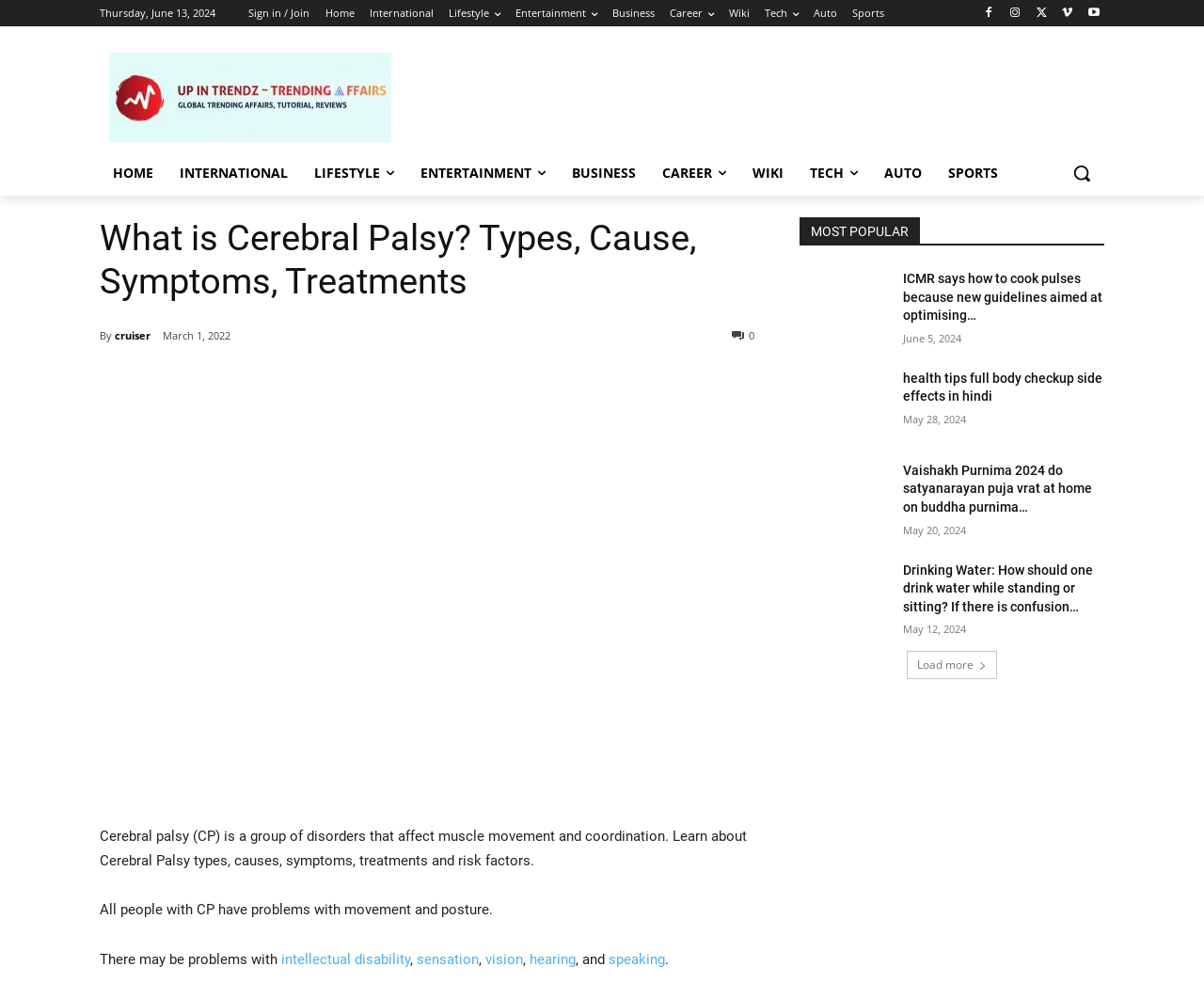Can you find the bounding box coordinates for the element that needs to be clicked to execute this instruction: "Check the 'MOST POPULAR' section"? The coordinates should be given as four float numbers between 0 and 1, i.e., [left, top, right, bottom].

[0.664, 0.218, 0.917, 0.246]